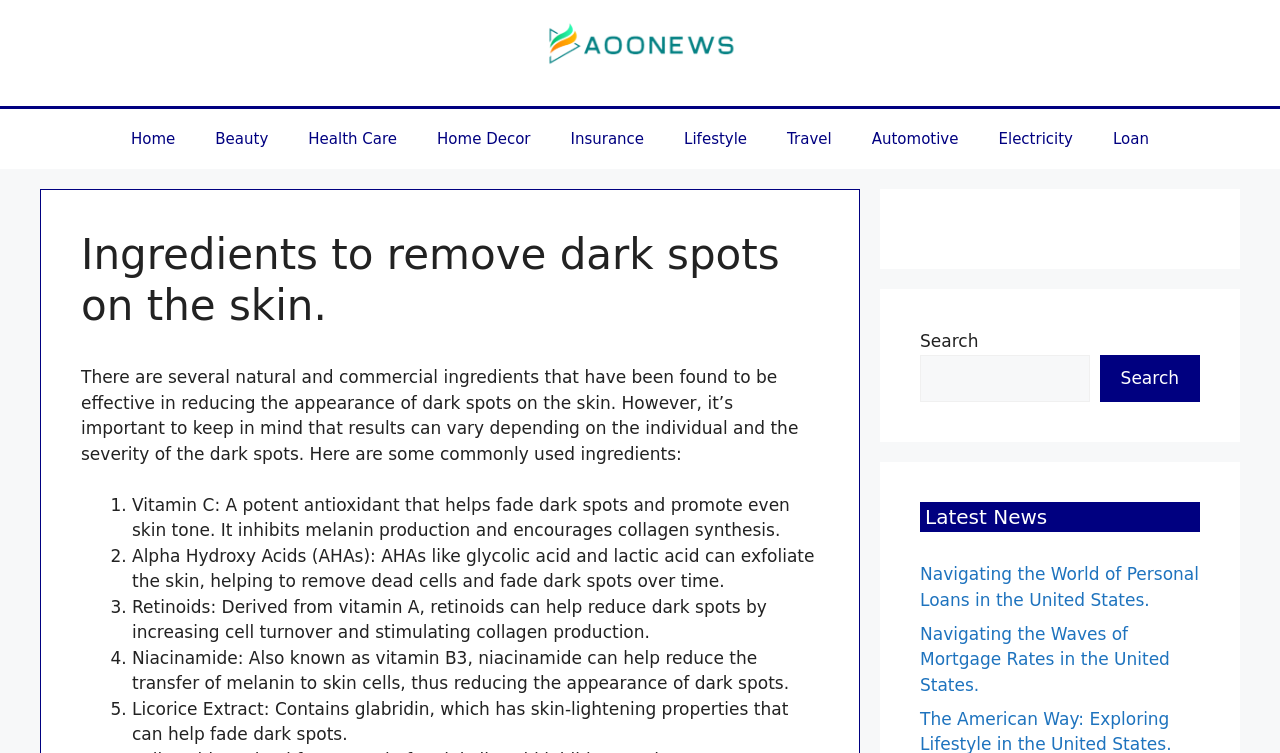Locate the bounding box coordinates of the clickable region to complete the following instruction: "Click on the AooNews logo."

[0.422, 0.027, 0.578, 0.092]